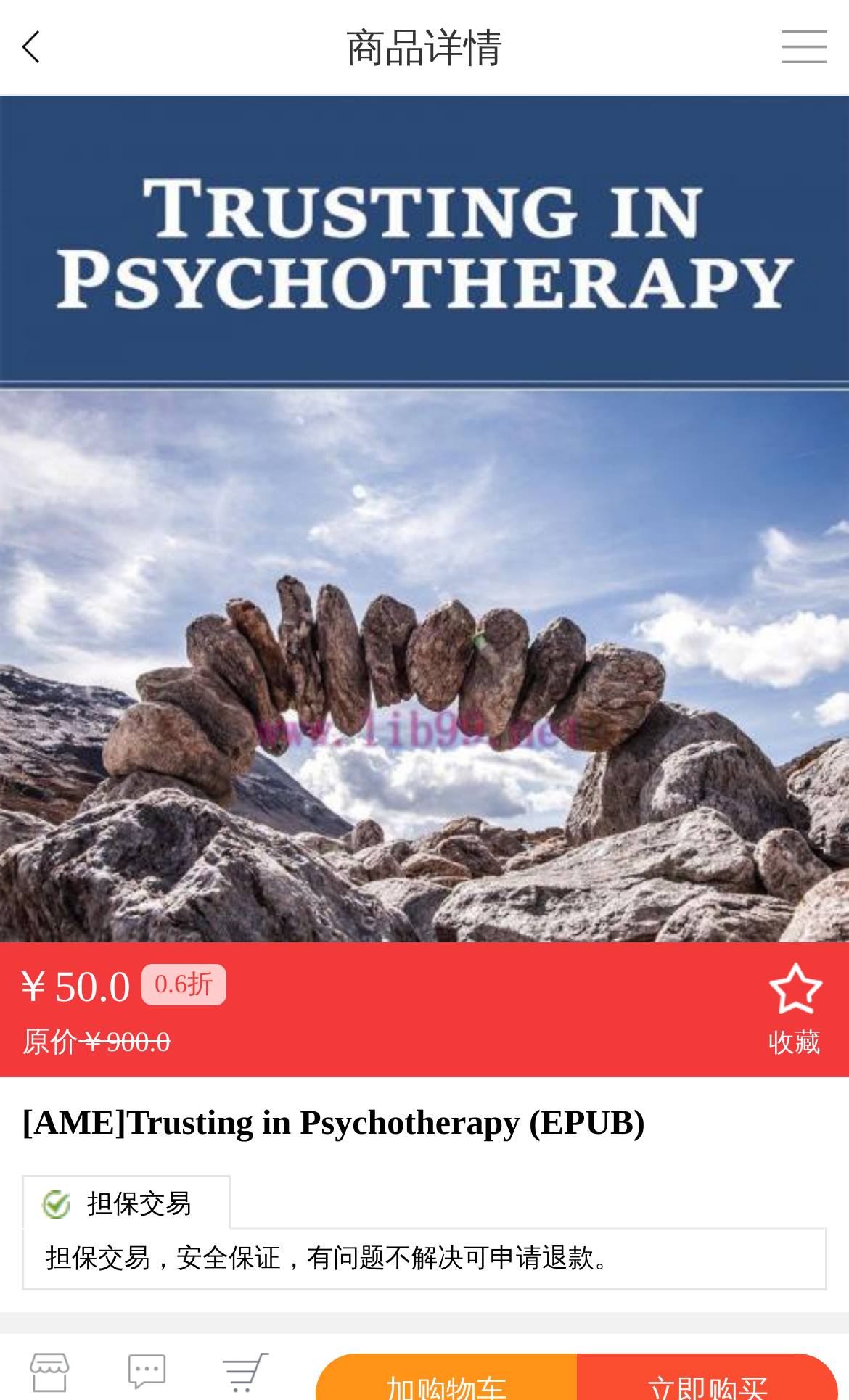Write a detailed summary of the webpage.

This webpage appears to be a product detail page for an e-book titled "[AME]Trusting in Psychotherapy (EPUB)". At the top, there are two small images, one on the left and one on the right, with a text "商品详情" (product details) in between. 

Below the top section, there is a large link that spans the entire width of the page, containing an image. 

On the left side of the page, there is a section displaying the price information, including the current price "￥50.0" with a discount label "0.6折" (60% off), and the original price "￥900.0" with a strikethrough. 

To the right of the price section, there is a link to "收藏" (collect or favorite) with a small image next to it. 

Further down, there is a section with the product title "[AME]Trusting in Psychotherapy (EPUB)" followed by a link to "担保交易" (secured transaction) and a description of the secured transaction policy. 

At the bottom of the page, there is a section labeled "商品属性" (product attributes) with three small images.